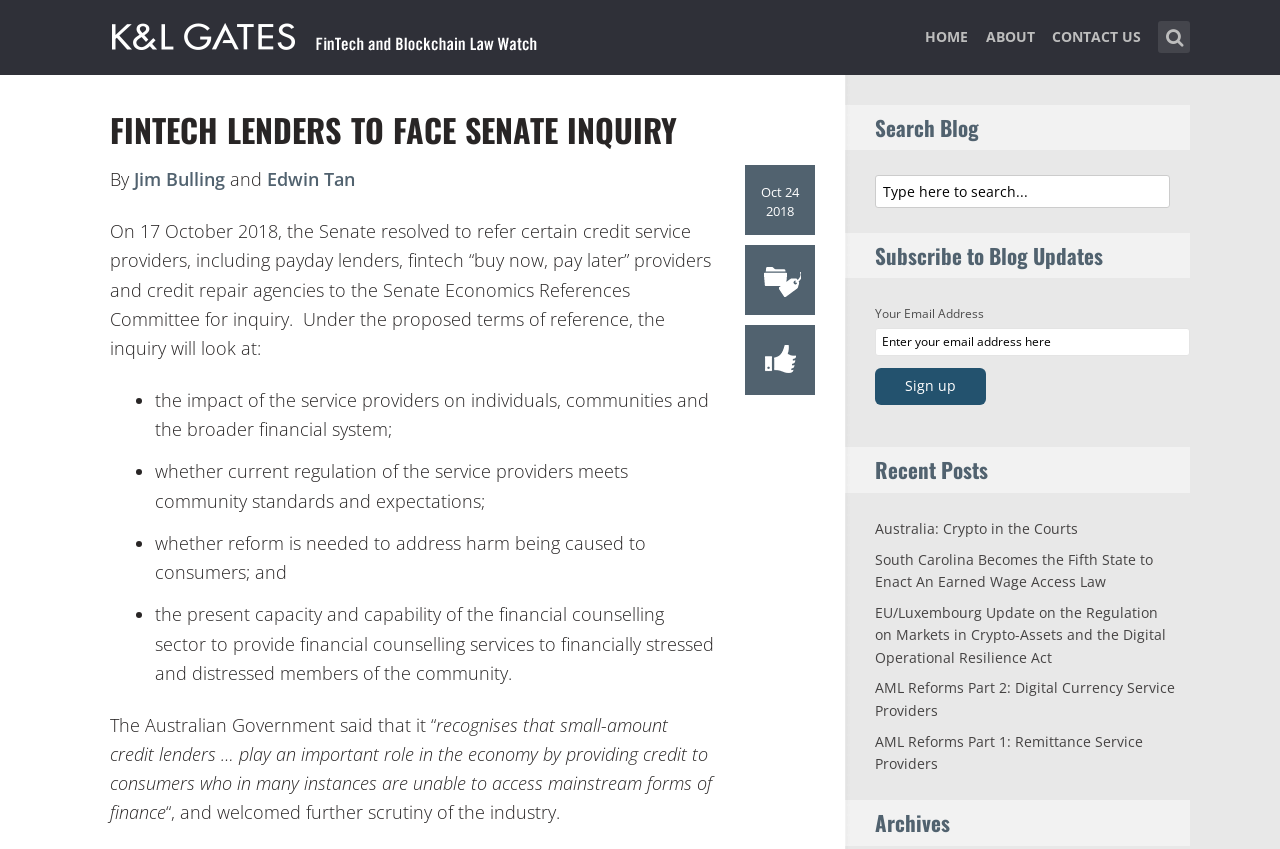Identify the bounding box for the described UI element. Provide the coordinates in (top-left x, top-left y, bottom-right x, bottom-right y) format with values ranging from 0 to 1: Home

[0.723, 0.026, 0.756, 0.09]